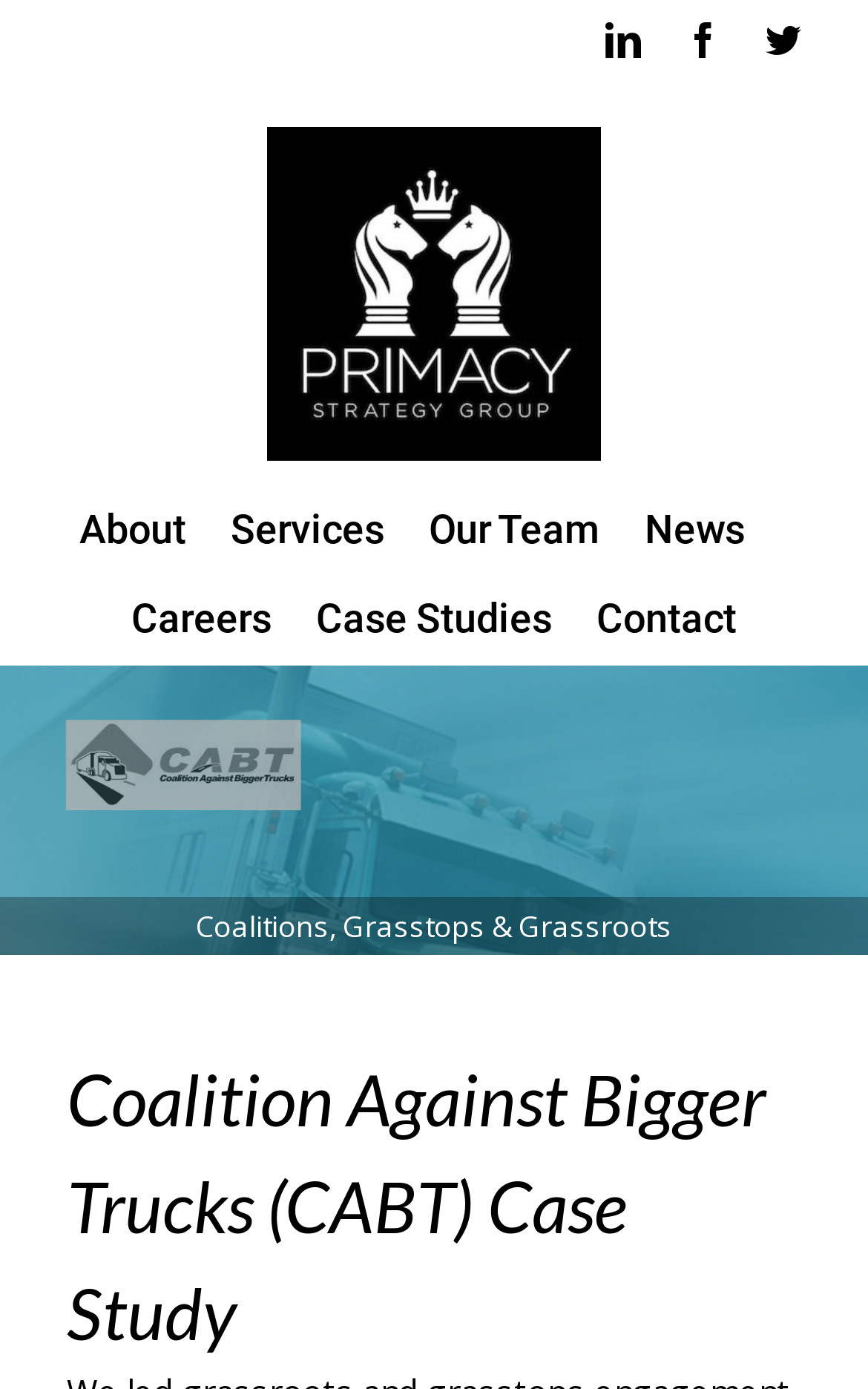Find the bounding box coordinates of the area to click in order to follow the instruction: "Learn about People & Planet Plan".

None